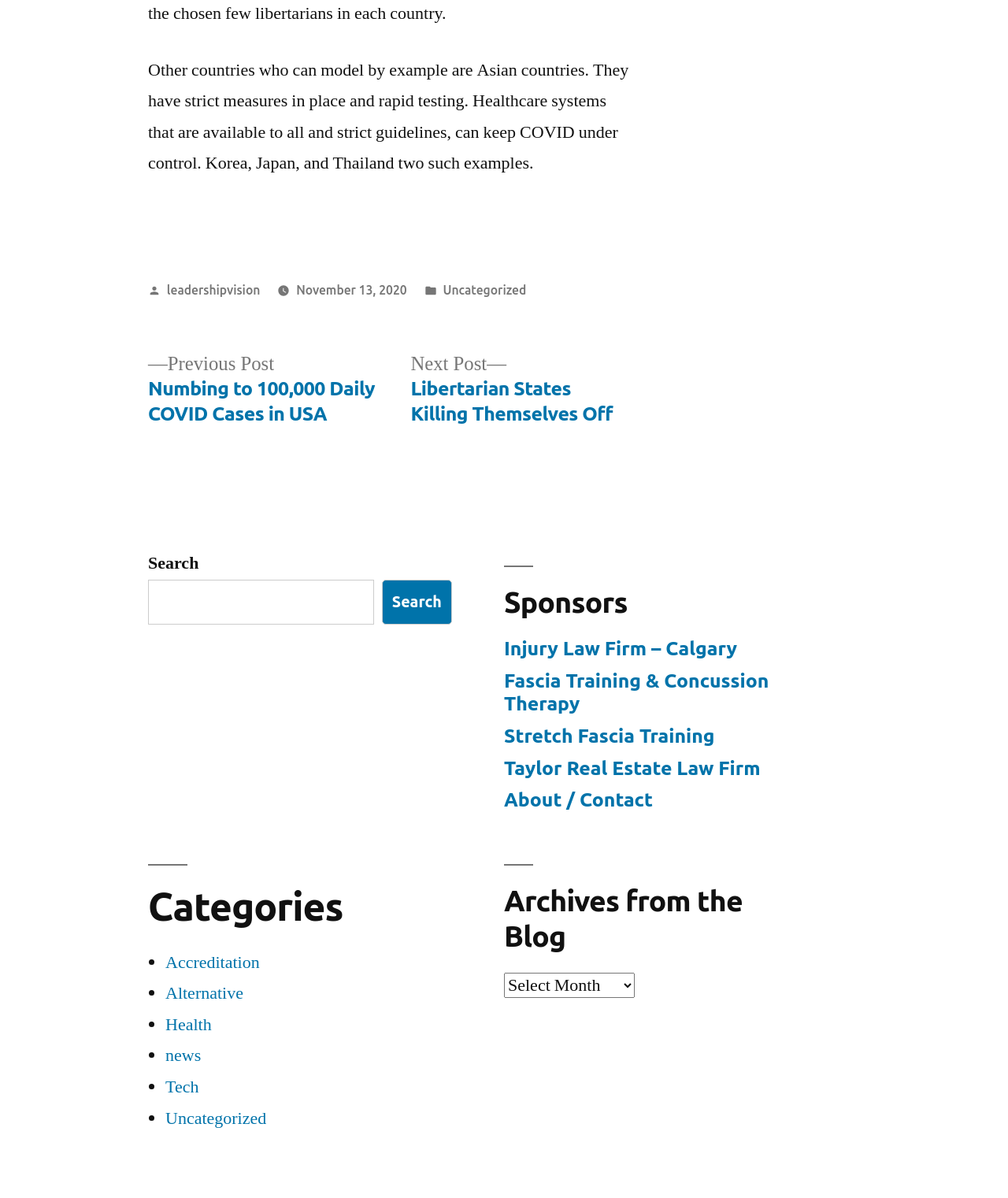Using the provided element description "Fine Art Albums", determine the bounding box coordinates of the UI element.

None